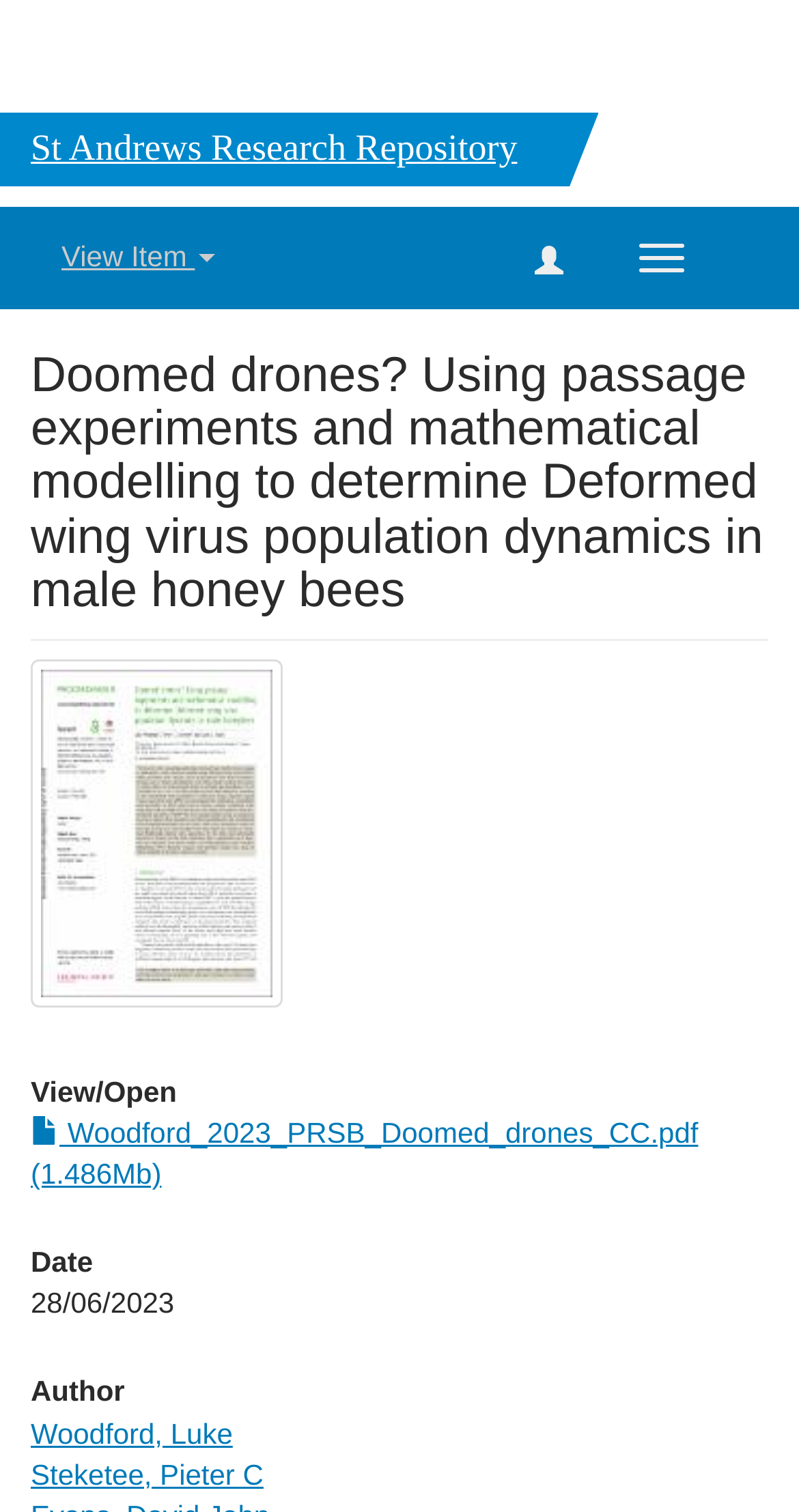Answer this question using a single word or a brief phrase:
What is the name of the repository?

St Andrews Research Repository